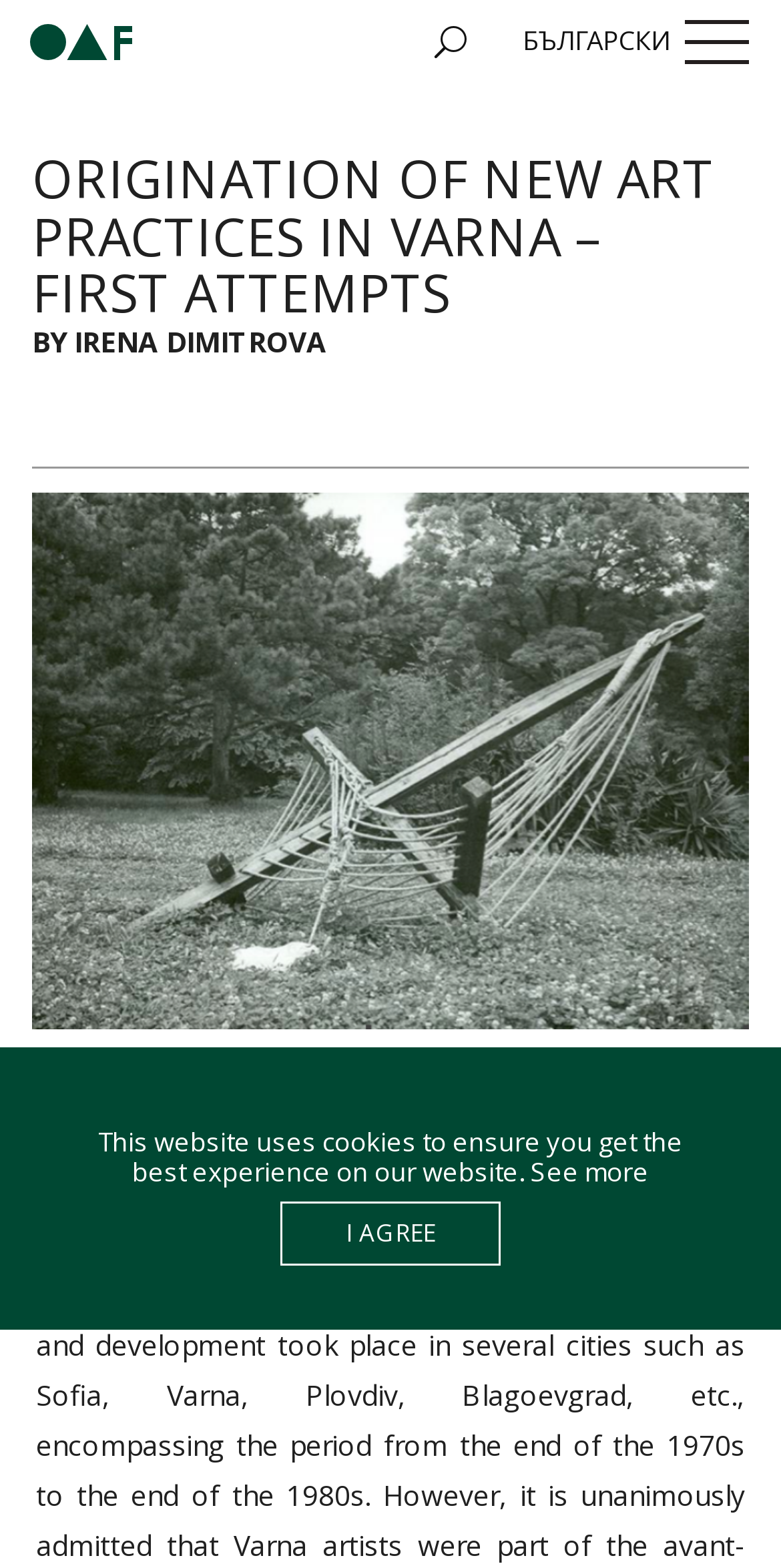Create a full and detailed caption for the entire webpage.

The webpage appears to be an article or blog post about the origination of new art practices in Varna, with a focus on first attempts. At the top left corner, there is a logo of "Open Art Files" accompanied by a link. Above the main content, there are three links aligned horizontally, with the first one being a single letter "U", the second being "БЪЛГАРСКИ" (Bulgarian), and the third being an empty link.

The main content is headed by a large title "ORIGINATION OF NEW ART PRACTICES IN VARNA – FIRST ATTEMPTS" followed by a subtitle "BY IRENA DIMITROVA". The author's name "IRENA DIMITROVA" is also a link. 

At the bottom of the page, there is a notification about the website using cookies, with a link to "See more" for further information. Below this notification, there is a button "I AGREE" to accept the cookie policy.

Overall, the webpage has a simple layout with a clear hierarchy of headings and a focus on the main article content.